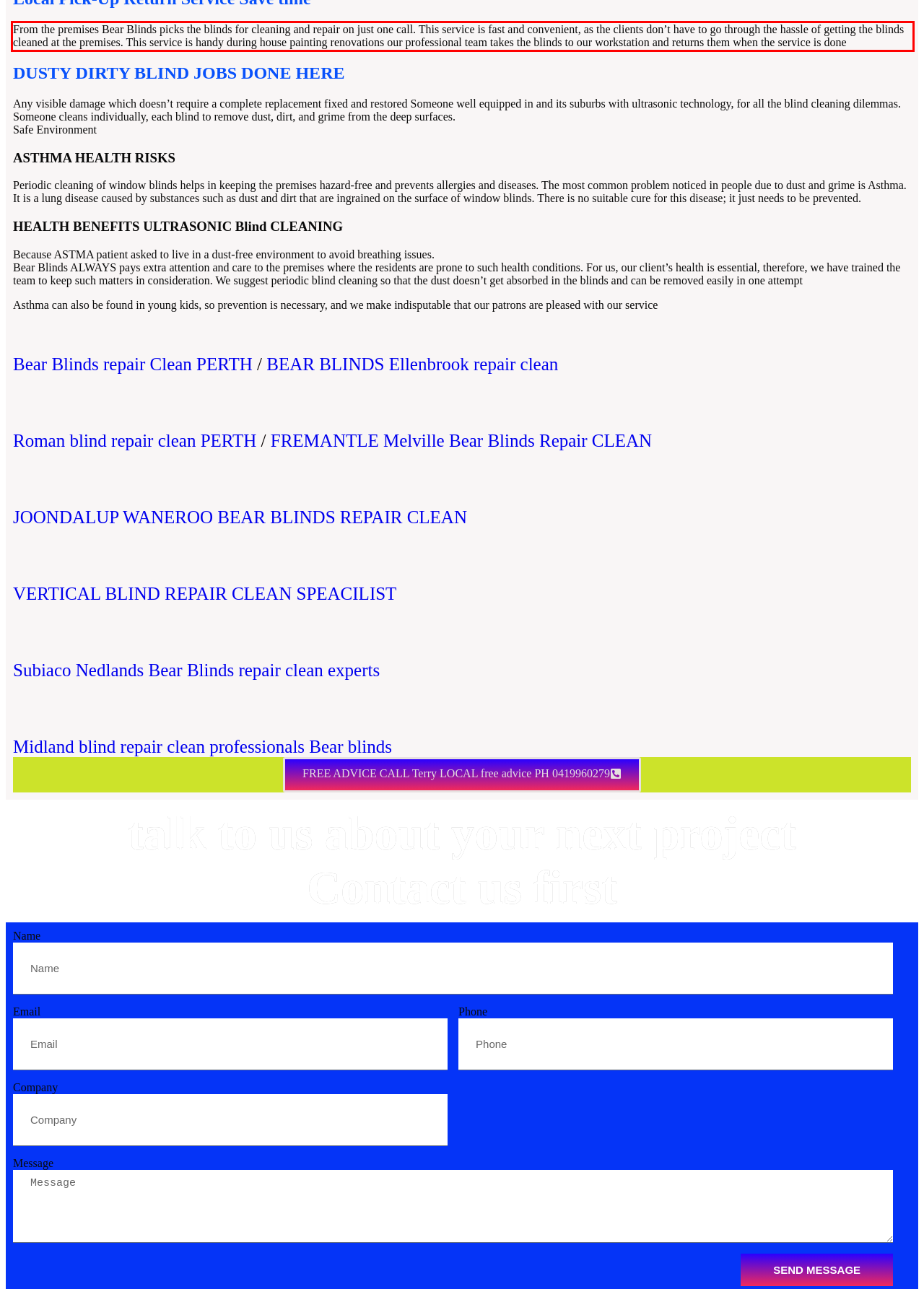Review the webpage screenshot provided, and perform OCR to extract the text from the red bounding box.

From the premises Bear Blinds picks the blinds for cleaning and repair on just one call. This service is fast and convenient, as the clients don’t have to go through the hassle of getting the blinds cleaned at the premises. This service is handy during house painting renovations our professional team takes the blinds to our workstation and returns them when the service is done